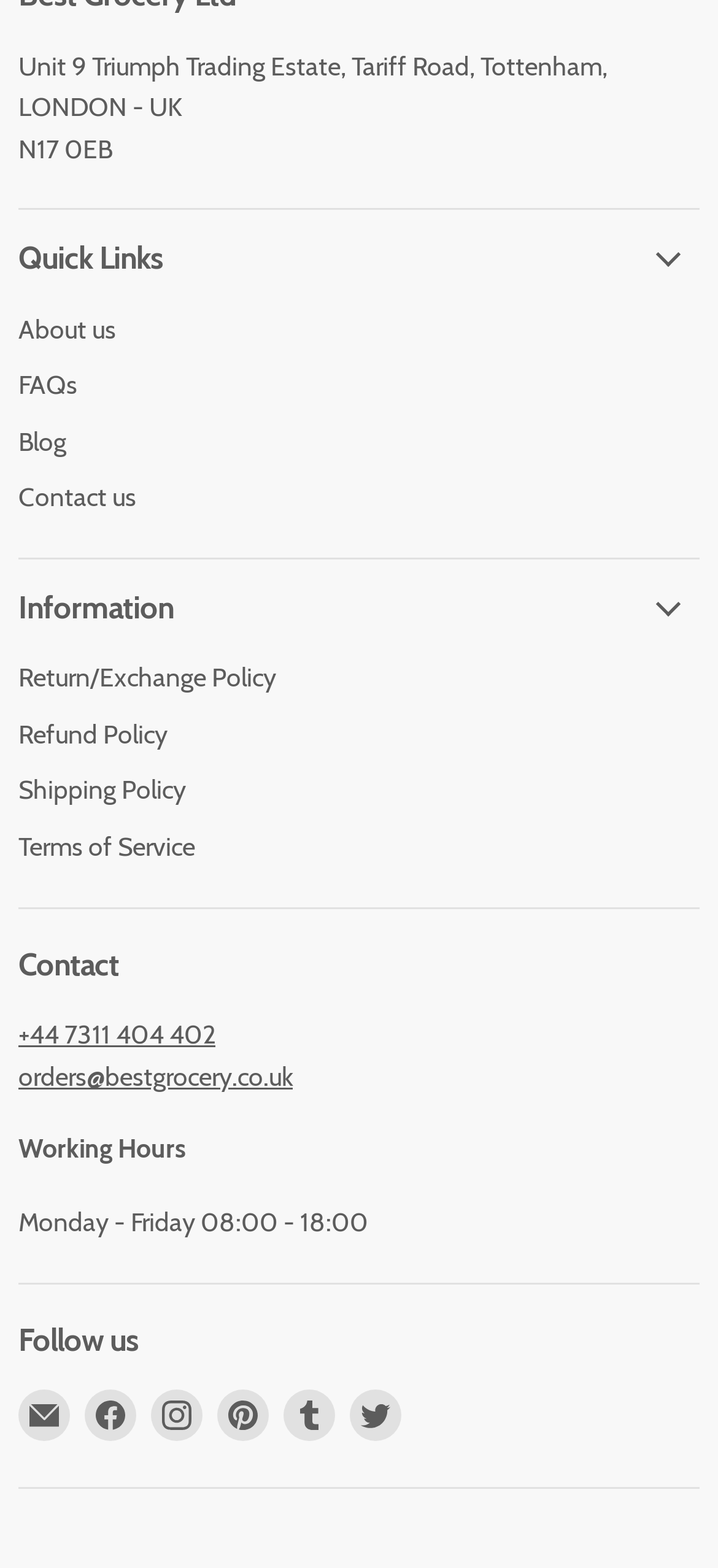Determine the bounding box for the HTML element described here: "Find us on Twitter". The coordinates should be given as [left, top, right, bottom] with each number being a float between 0 and 1.

[0.487, 0.886, 0.559, 0.919]